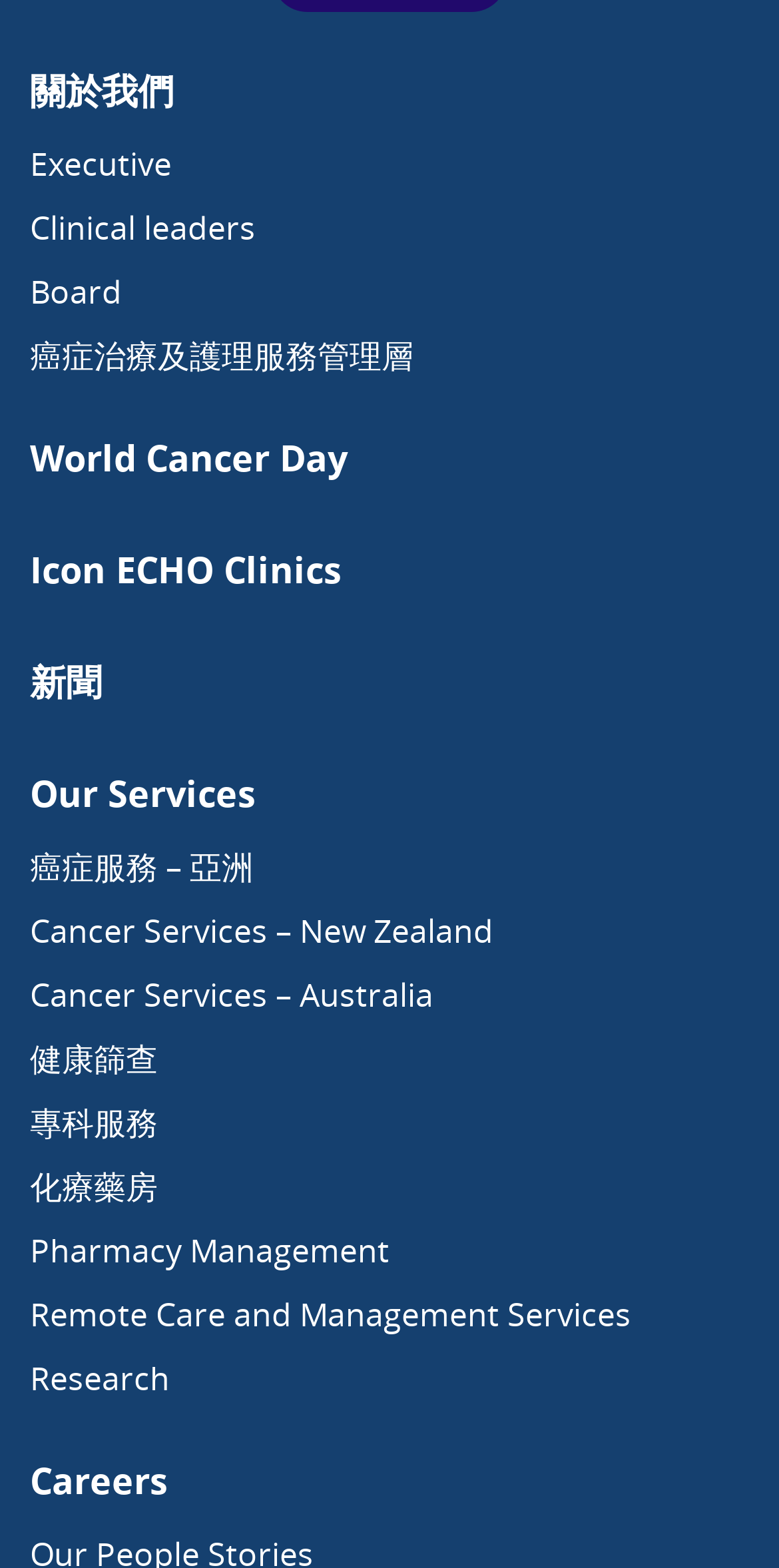Identify the bounding box coordinates for the element you need to click to achieve the following task: "View job opportunities". Provide the bounding box coordinates as four float numbers between 0 and 1, in the form [left, top, right, bottom].

[0.038, 0.931, 0.215, 0.958]